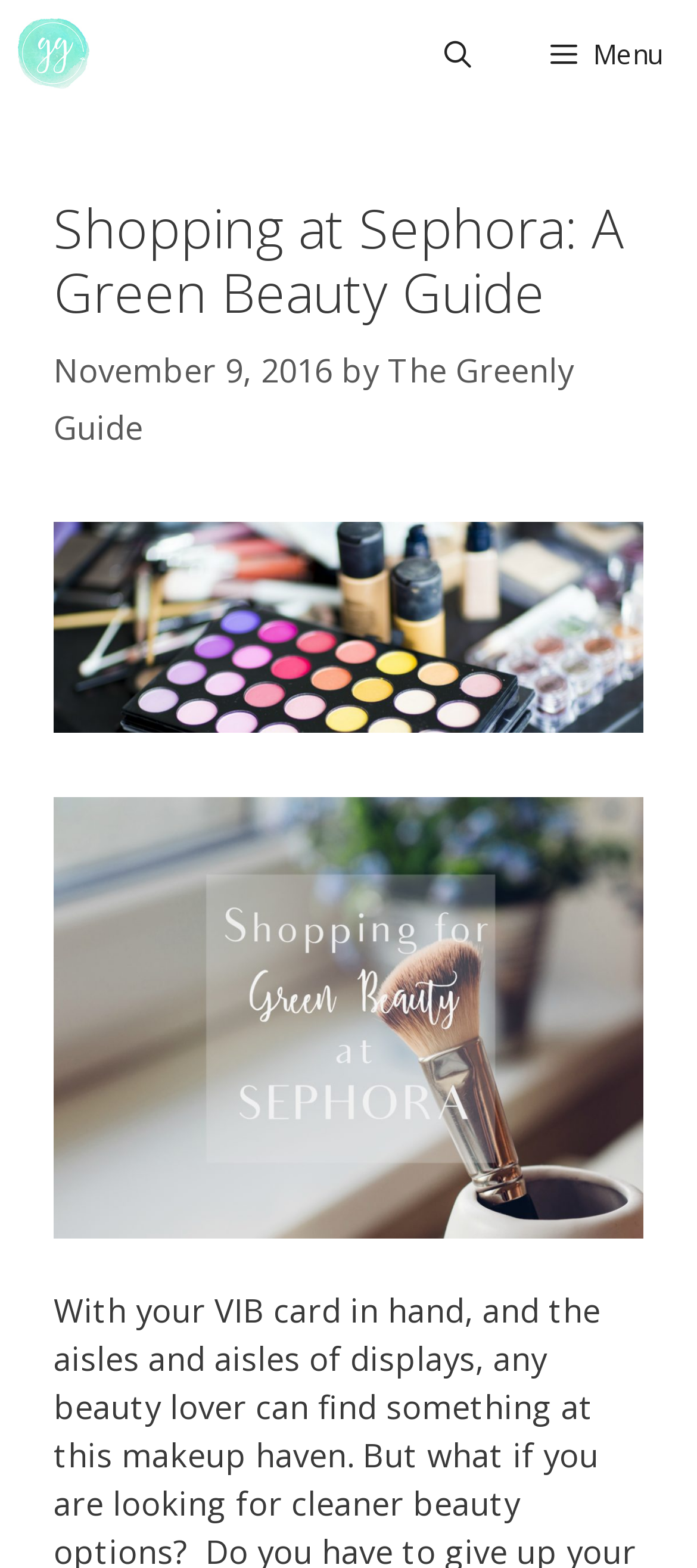Using the elements shown in the image, answer the question comprehensively: What is the logo above the article?

I determined the answer by examining the image element with the description 'Sephora Header' above the article, which suggests that it is the logo of Sephora.